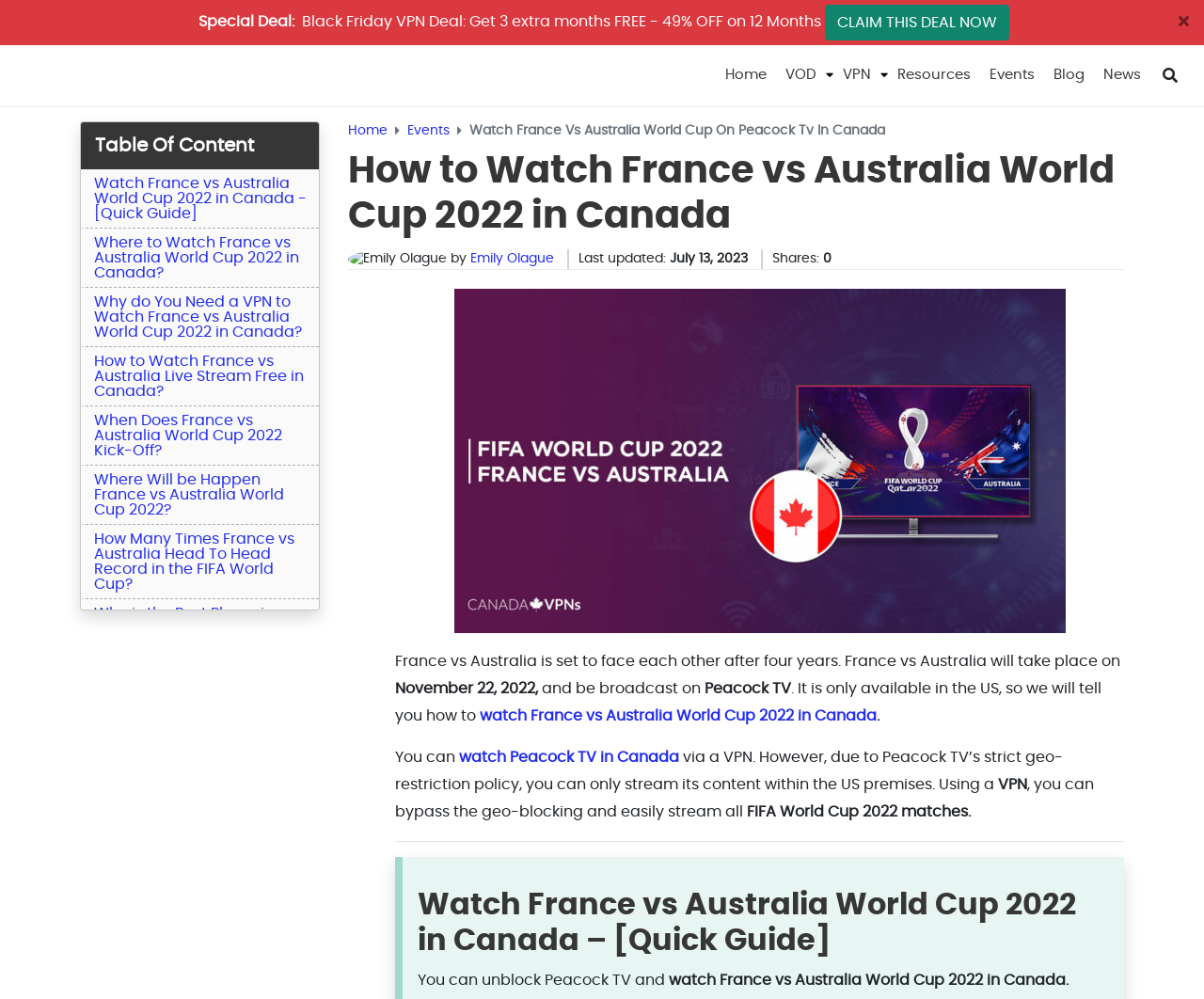Provide a thorough summary of the webpage.

This webpage is about watching France vs Australia in the World Cup 2022 in Canada. At the top, there is a special deal for a VPN (Virtual Private Network) and a close button. Below that, there are links to different sections of the website, including Home, VOD, VPN, Resources, Events, Blog, and News. 

On the left side, there is a table of contents with links to various sections of the article, including "Watch France vs Australia World Cup 2022 in Canada - [Quick Guide]", "Where to Watch France vs Australia World Cup 2022 in Canada?", and "How to Watch France vs Australia Live Stream Free in Canada?".

In the main content area, there is a navigation breadcrumb trail showing the path "Home > Events > Watch France Vs Australia World Cup On Peacock Tv In Canada". Below that, there is a heading "How to Watch France vs Australia World Cup 2022 in Canada" followed by an image of Emily Olague, the author of the article, and the date the article was last updated.

The article itself explains that France vs Australia will take place on November 22, 2022, and will be broadcast on Peacock TV, which is only available in the US. It then provides a guide on how to watch the match in Canada using a VPN. There are also social media sharing links and an image related to the article.

Throughout the article, there are several sections and subheadings, including "Watch France vs Australia World Cup 2022 in Canada – [Quick Guide]", which provides a quick guide on how to watch the match using a VPN.